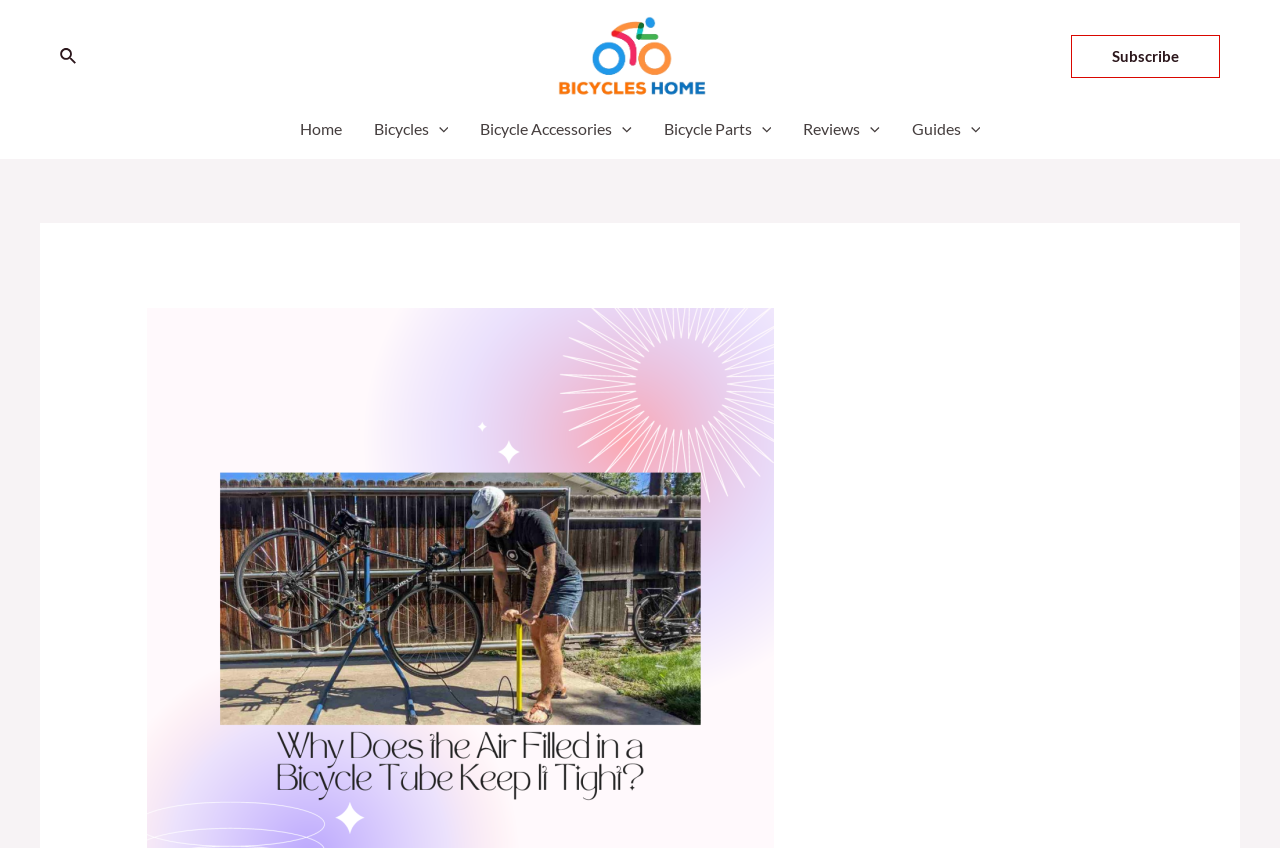What is the purpose of the search icon link?
Please provide a comprehensive answer to the question based on the webpage screenshot.

The search icon link is located at the top right corner of the webpage, which is a common location for search functionality. Its presence suggests that the website allows users to search for content.